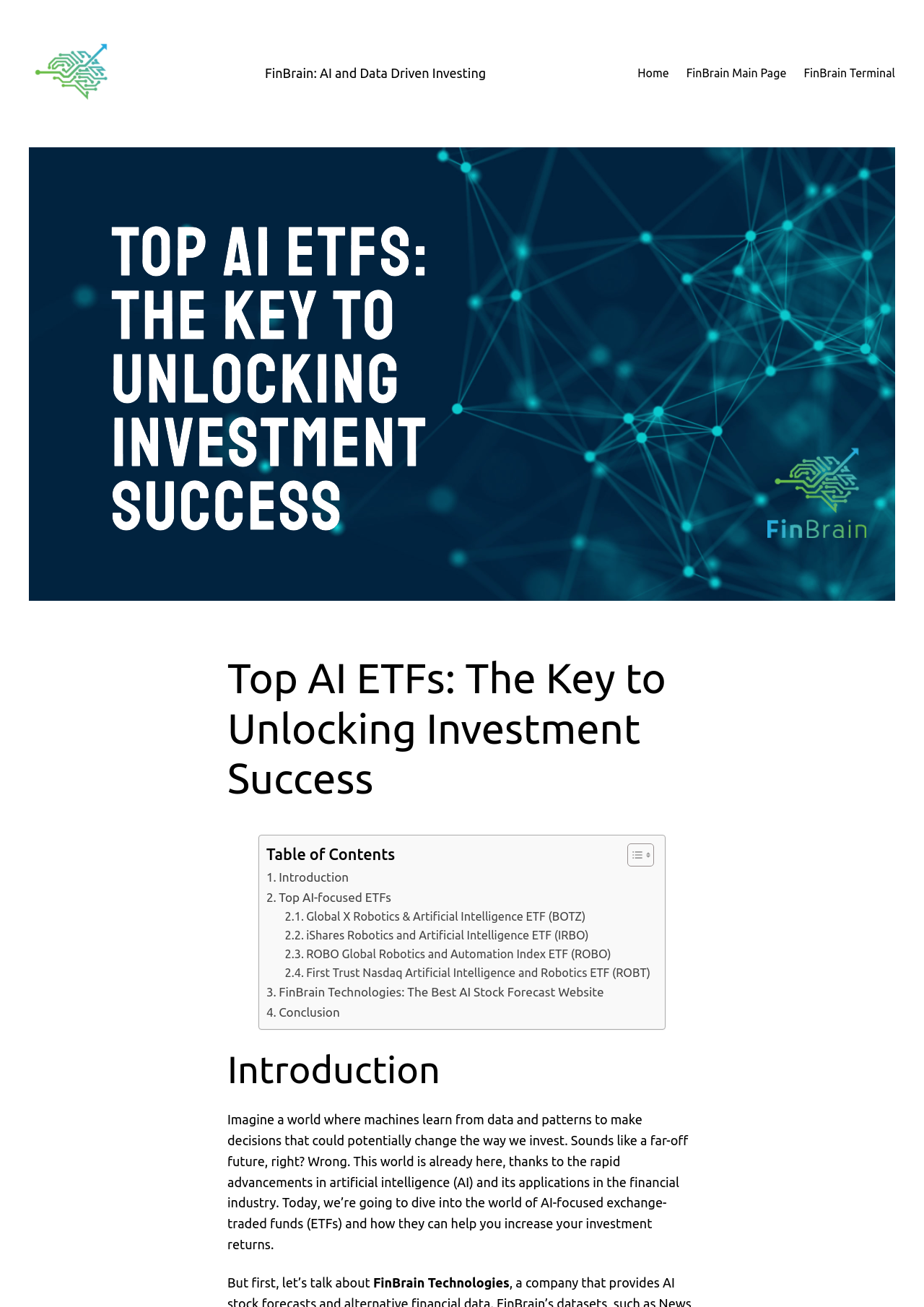Find the bounding box coordinates of the element I should click to carry out the following instruction: "Toggle the Table of Content".

[0.667, 0.645, 0.704, 0.664]